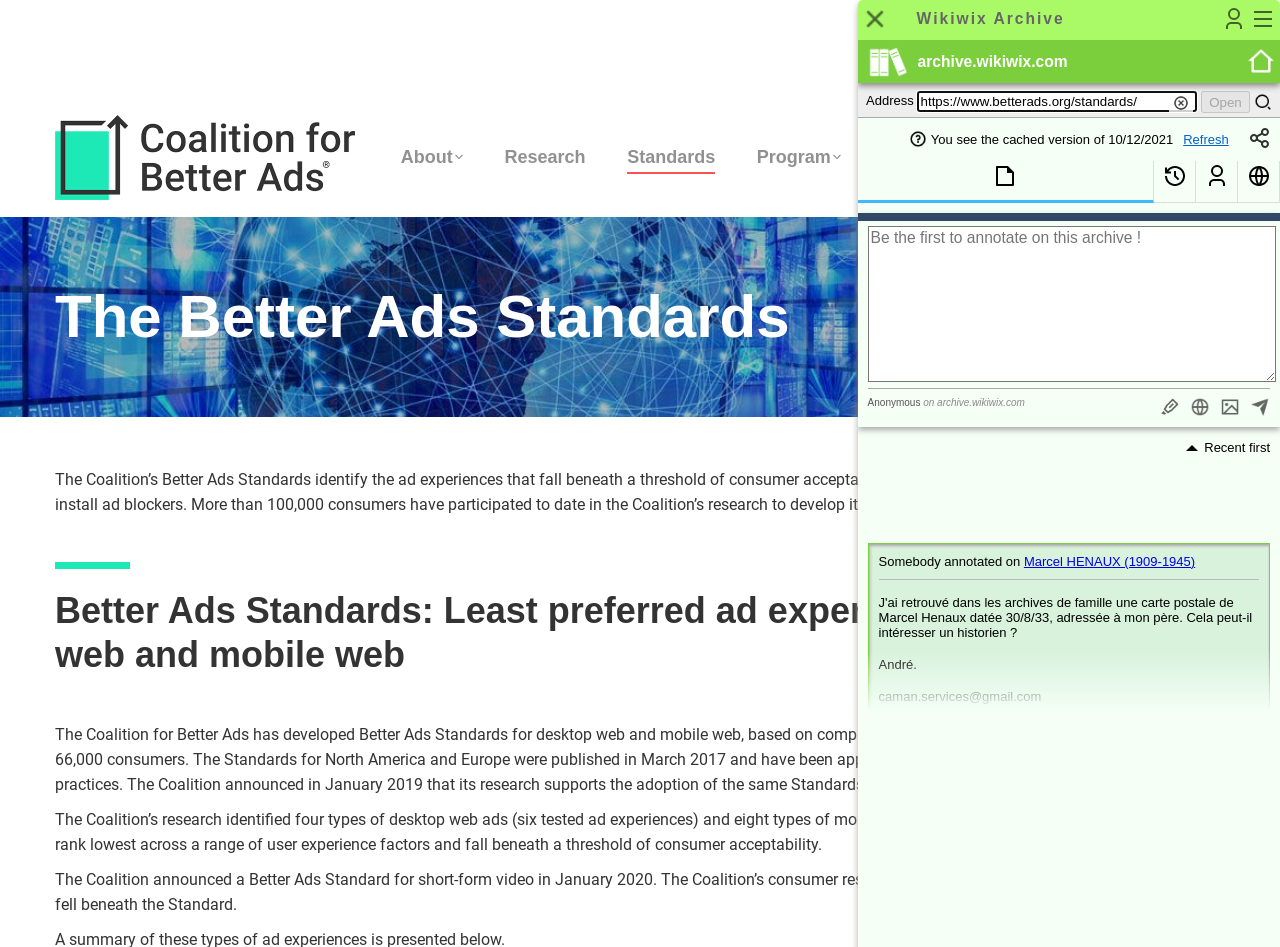Provide a one-word or short-phrase response to the question:
How many consumers participated in the research?

over 100,000